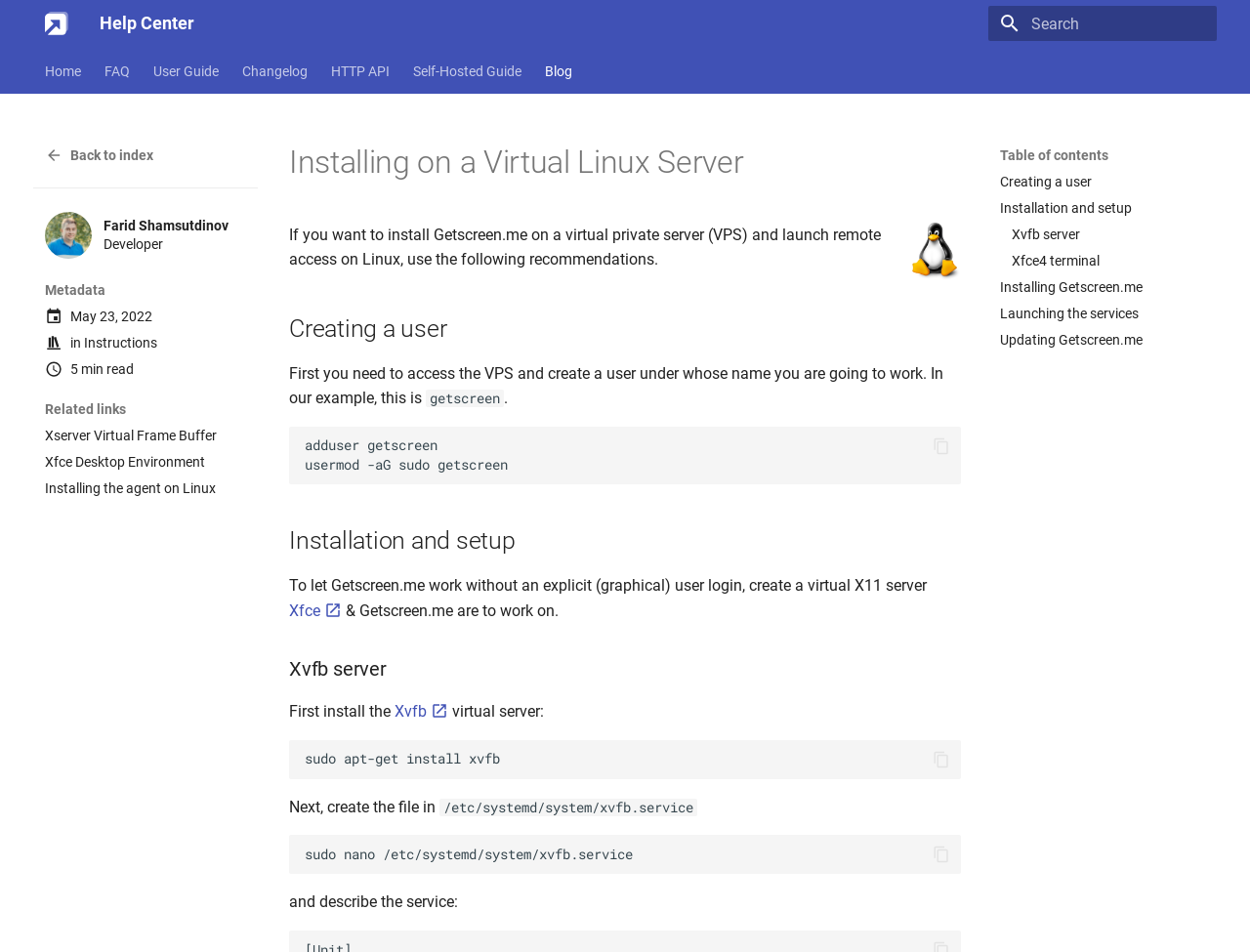What is the name of the desktop environment mentioned?
Please look at the screenshot and answer in one word or a short phrase.

Xfce